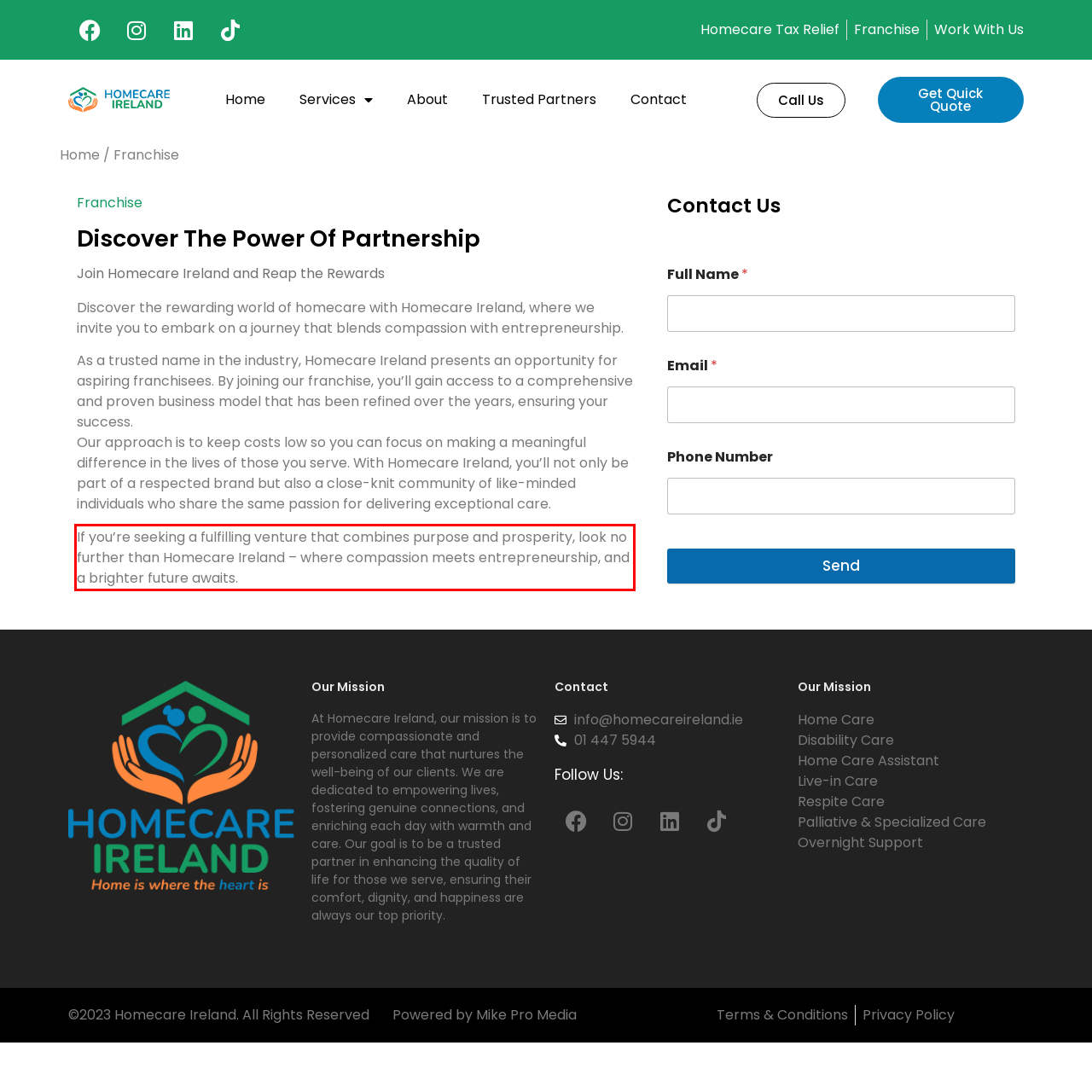Please extract the text content from the UI element enclosed by the red rectangle in the screenshot.

If you’re seeking a fulfilling venture that combines purpose and prosperity, look no further than Homecare Ireland – where compassion meets entrepreneurship, and a brighter future awaits.